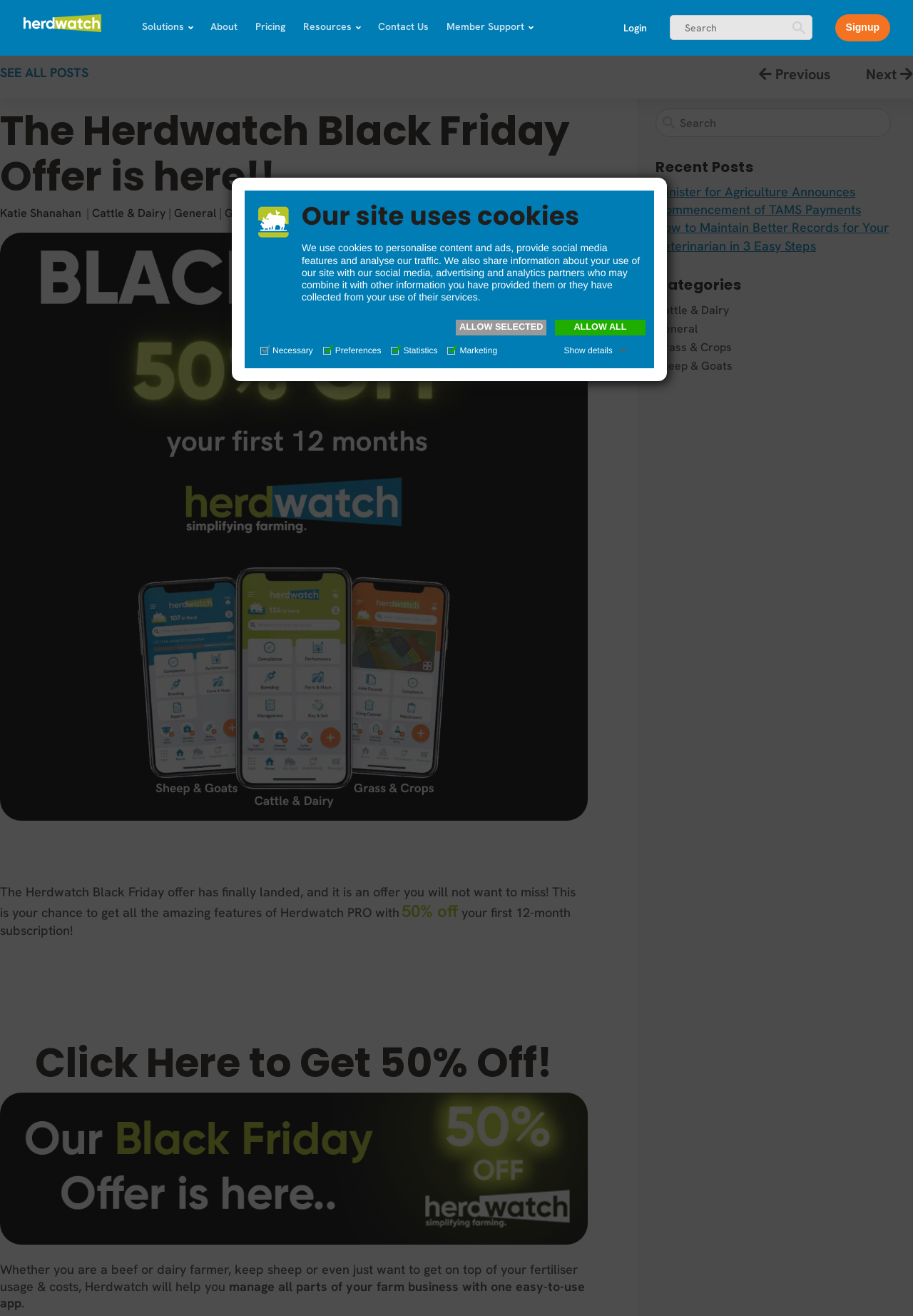Locate the bounding box coordinates of the element you need to click to accomplish the task described by this instruction: "Click on the 'Signup' link".

[0.914, 0.011, 0.975, 0.031]